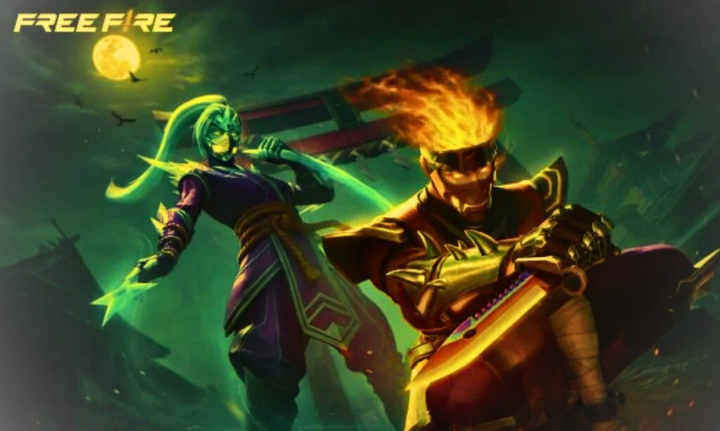Explain the image in a detailed and thorough manner.

The image showcases vibrant artwork from the popular mobile game Garena Free Fire. Two dynamic characters are prominently featured: a mystical figure with glowing green energy and a fierce warrior adorned in golden flames. The background sets an immersive atmosphere with shadows of traditional architecture and the looming presence of a moon, hinting at an epic battle or adventure. The Free Fire logo is displayed in the upper left corner, reinforcing the game's branding. This artwork captures the intense action and fantasy elements that players experience in Free Fire, emphasizing the significance of character abilities and the thrilling gameplay.